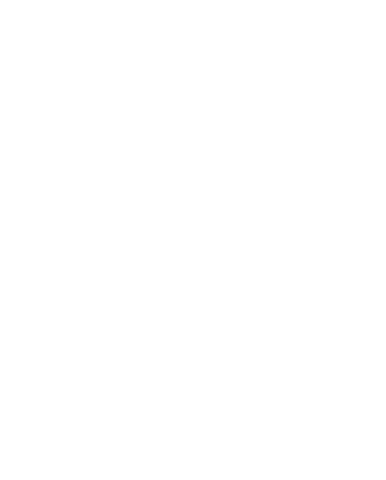Respond with a single word or phrase to the following question: What type of pearl is used in the pendant?

Natural pearl